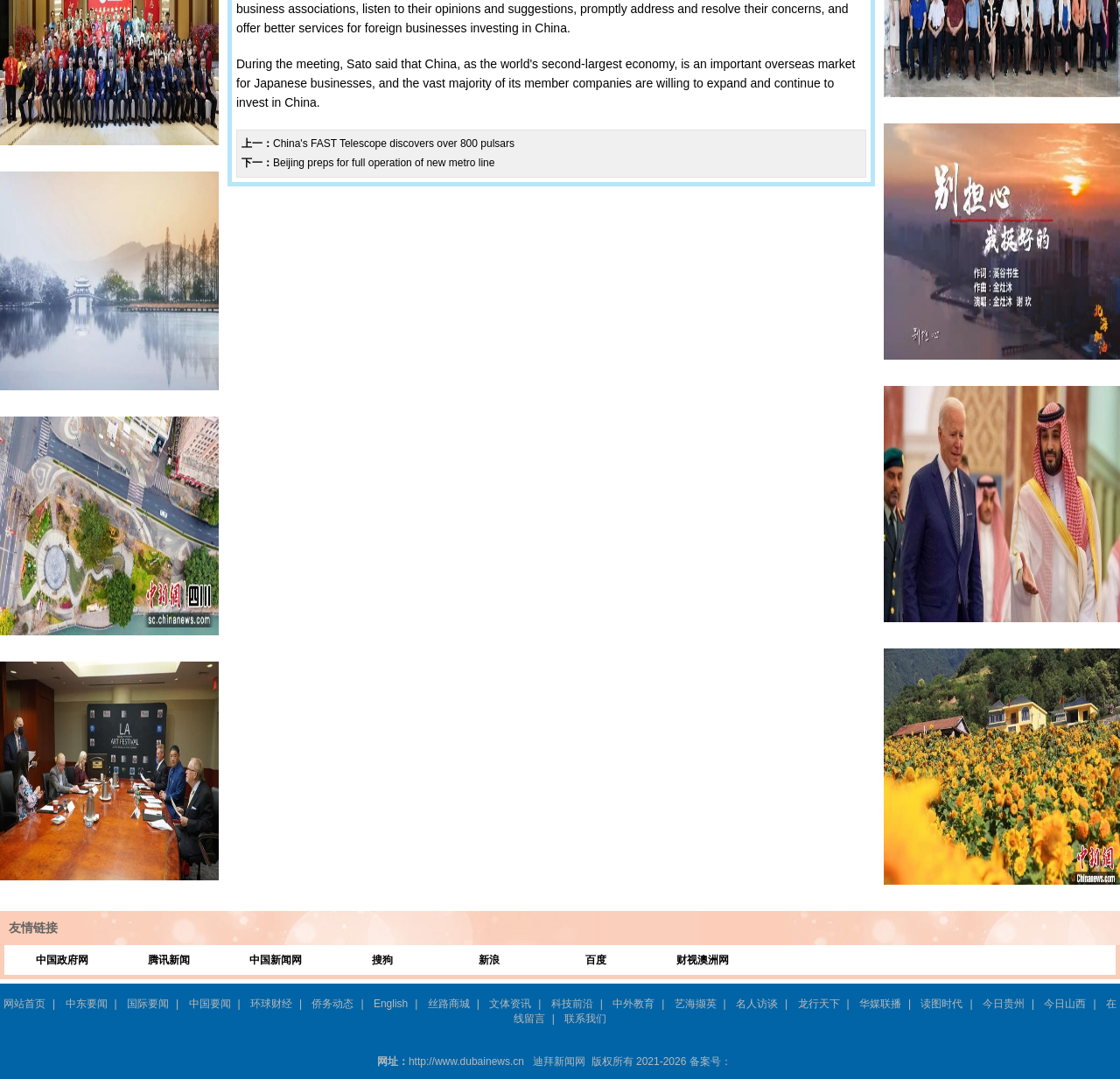Extract the bounding box coordinates of the UI element described by: "alt="中东局势有变！拜登付出重大代价换取沙特支持：大量增产石油" title="中东局势有变！拜登付出重大代价换取沙特支持：大量增产石油"". The coordinates should include four float numbers ranging from 0 to 1, e.g., [left, top, right, bottom].

[0.789, 0.568, 1.0, 0.579]